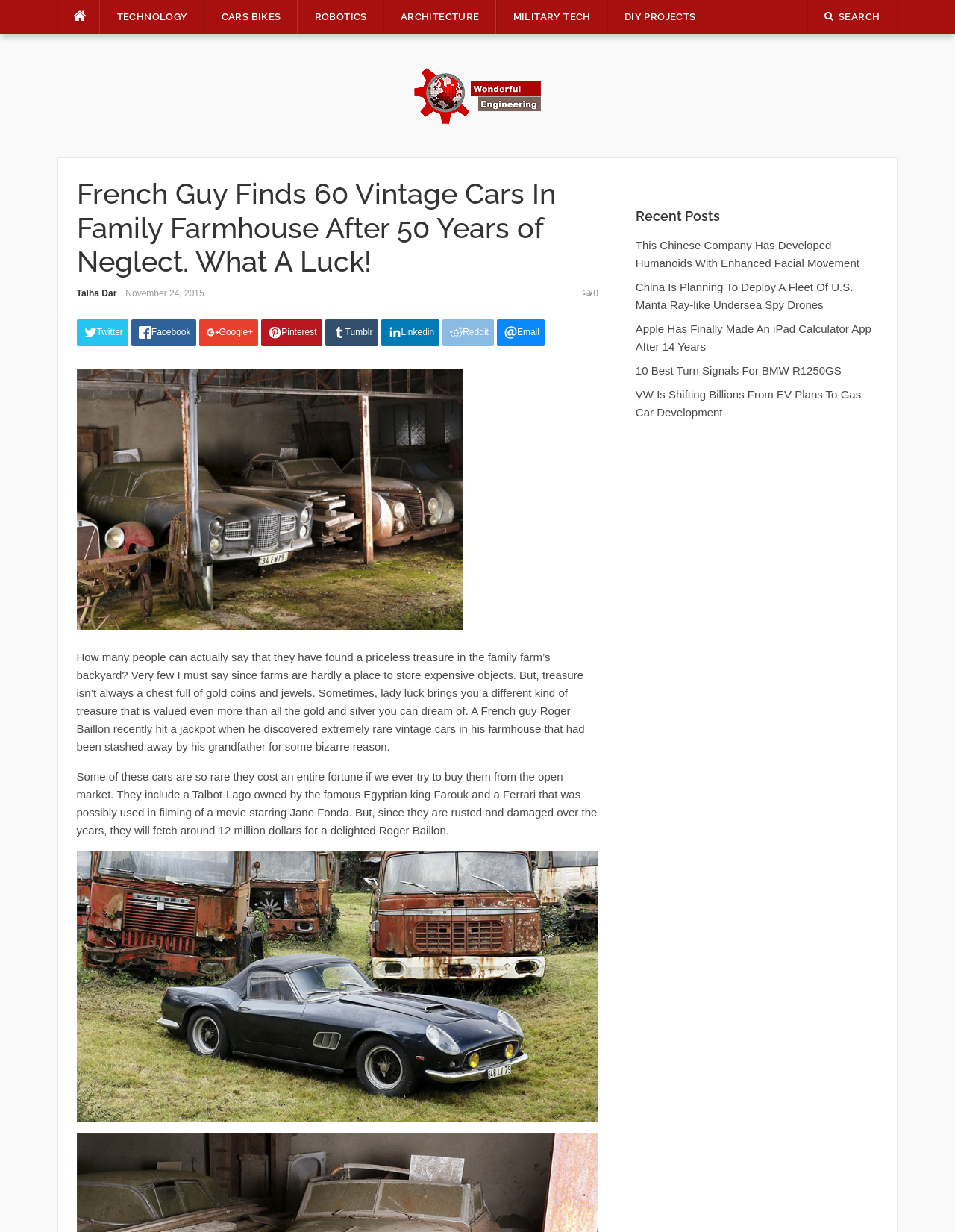Identify the bounding box coordinates of the HTML element based on this description: "Military Tech".

[0.52, 0.0, 0.636, 0.028]